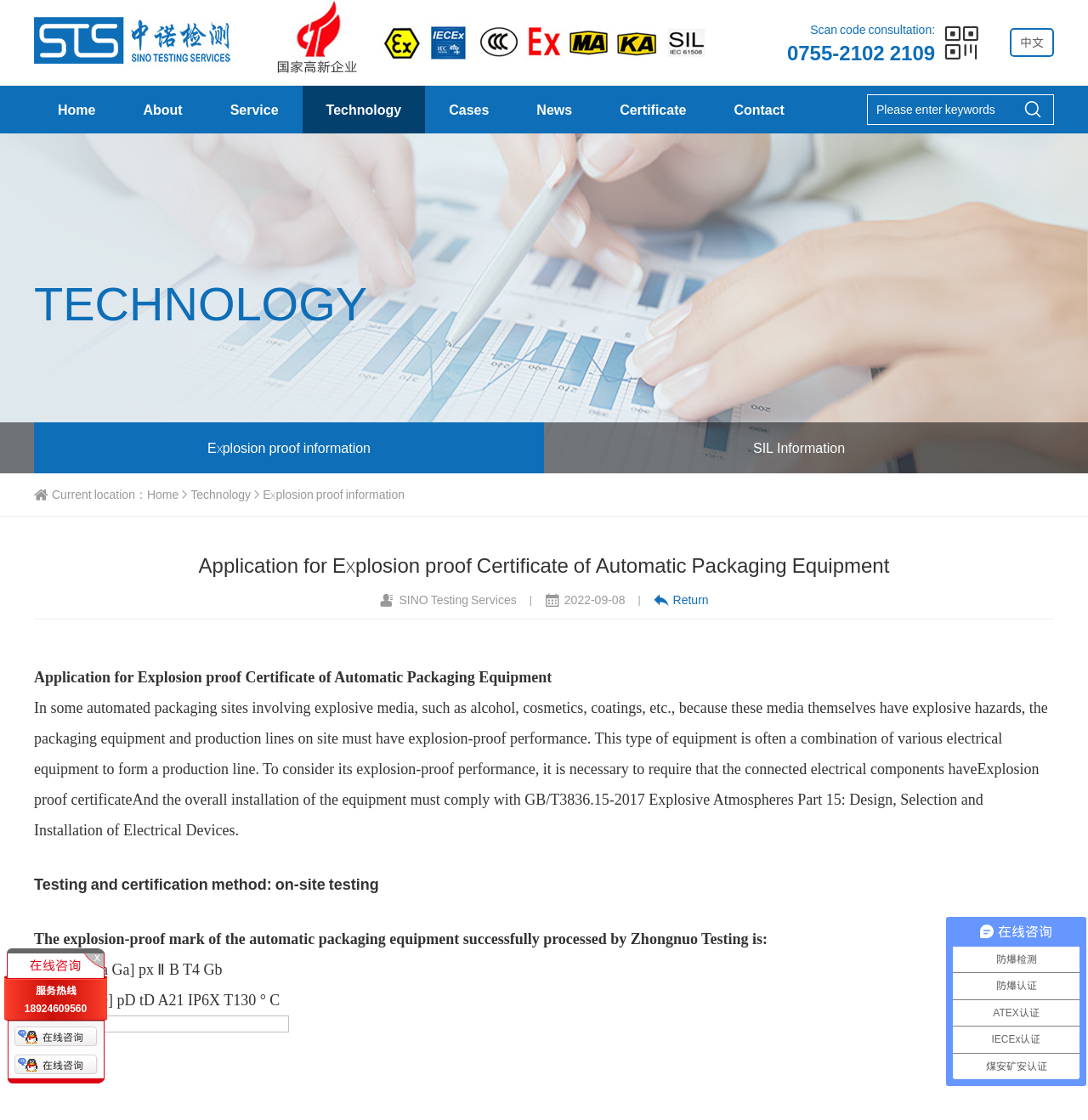What is the company name?
Please provide a detailed and thorough answer to the question.

I found the company name 'SINO Testing Services' in the static text element with coordinates [0.367, 0.528, 0.475, 0.543]